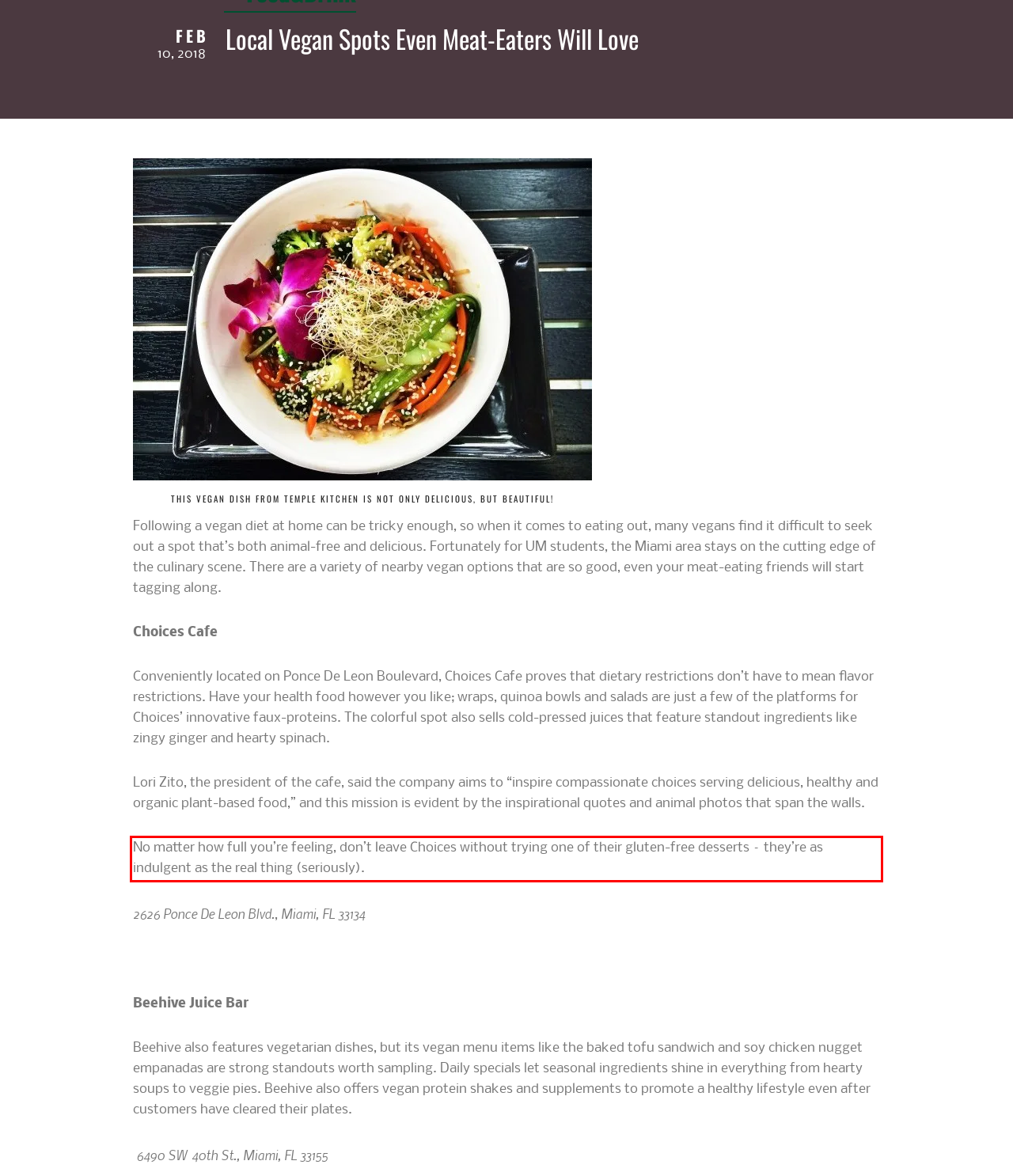Analyze the screenshot of the webpage that features a red bounding box and recognize the text content enclosed within this red bounding box.

No matter how full you’re feeling, don’t leave Choices without trying one of their gluten-free desserts – they’re as indulgent as the real thing (seriously).